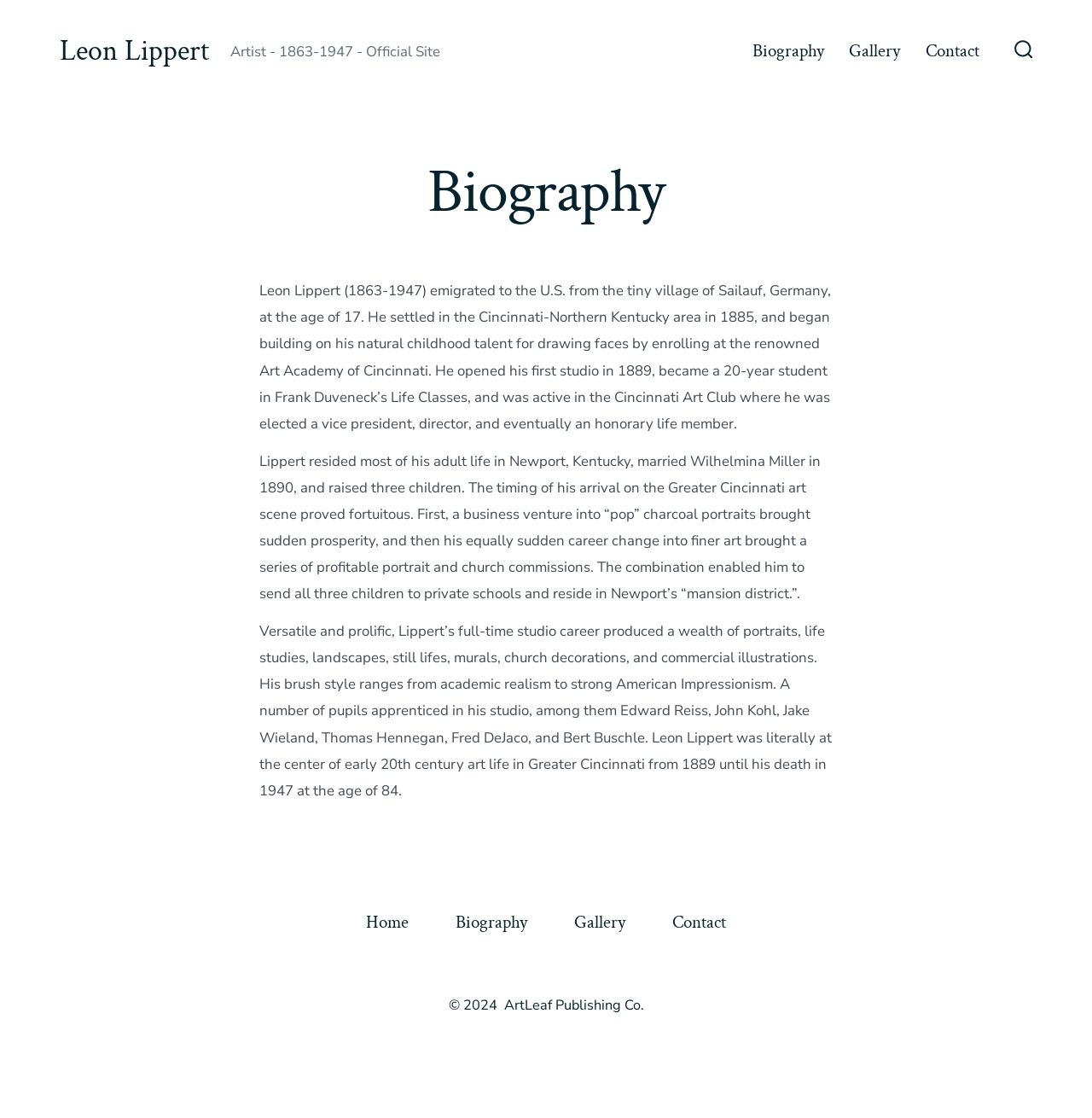Specify the bounding box coordinates of the area to click in order to execute this command: 'Go to the Biography page'. The coordinates should consist of four float numbers ranging from 0 to 1, and should be formatted as [left, top, right, bottom].

[0.689, 0.031, 0.754, 0.061]